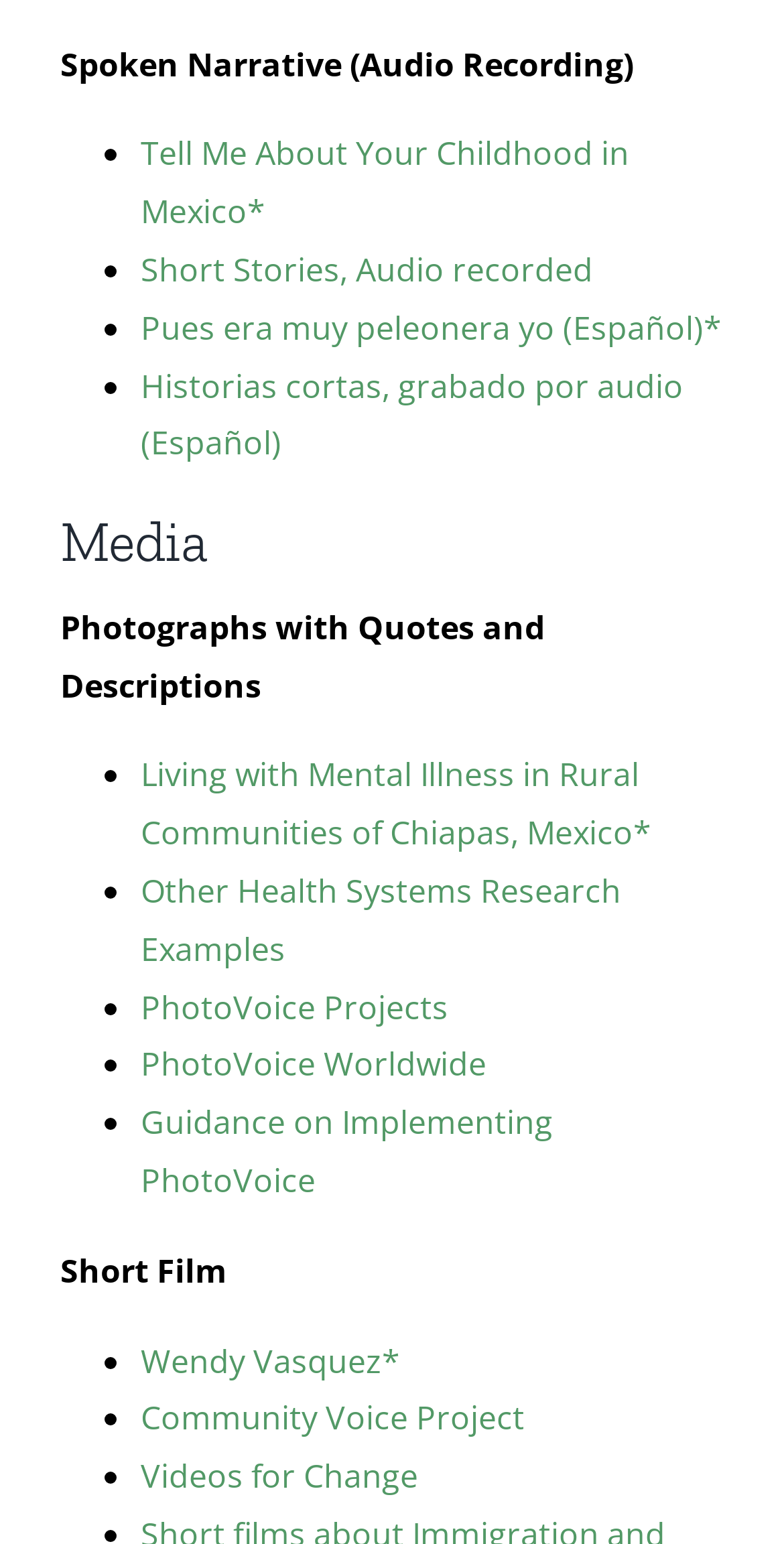What type of media is listed under 'Media'?
Please analyze the image and answer the question with as much detail as possible.

The webpage has a section titled 'Media' which lists various types of media, including audio recordings and photographs with quotes and descriptions.